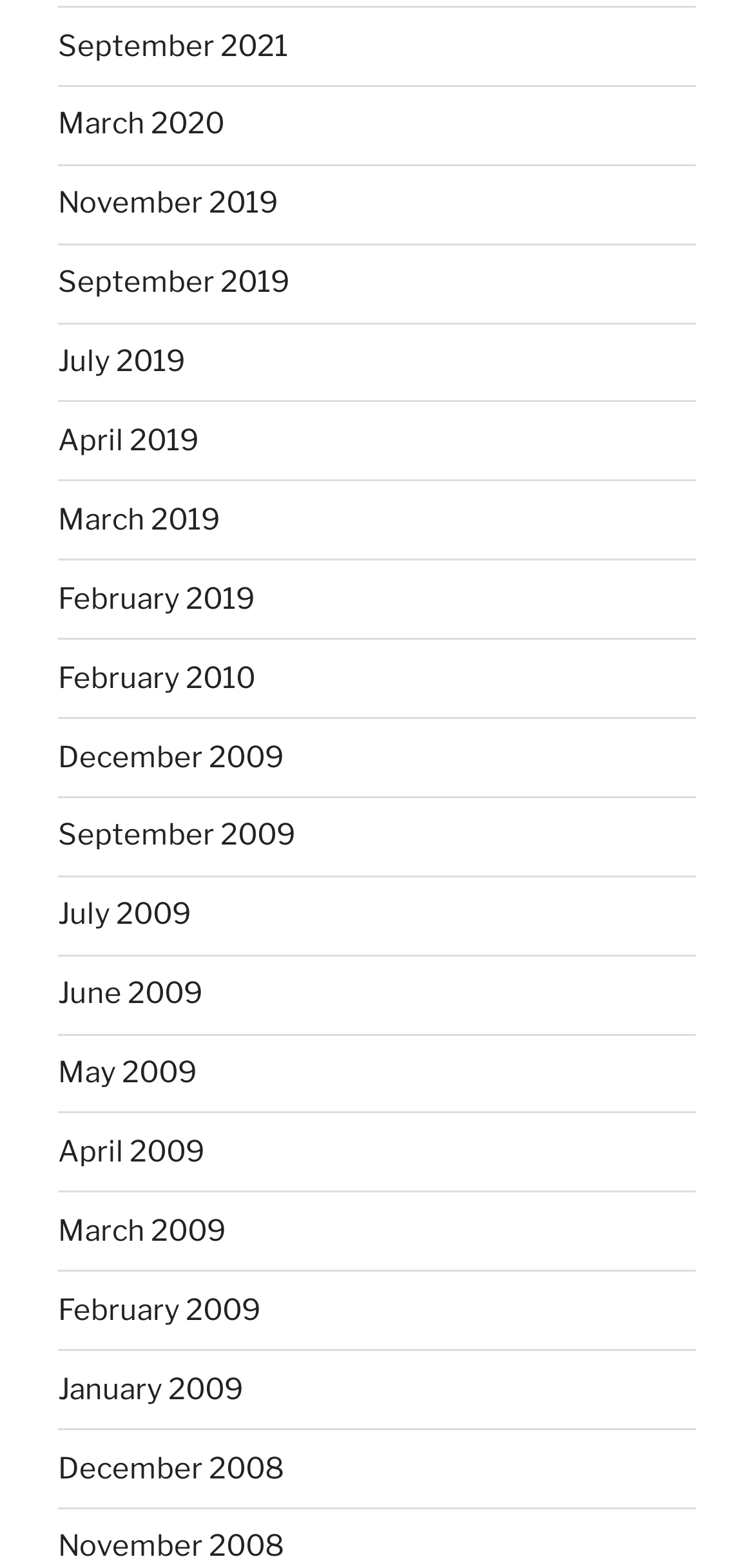Are the links organized in chronological order?
Could you answer the question with a detailed and thorough explanation?

I determined that the links are organized in chronological order by examining the text labels of the links, which show a sequence of months and years in ascending order.